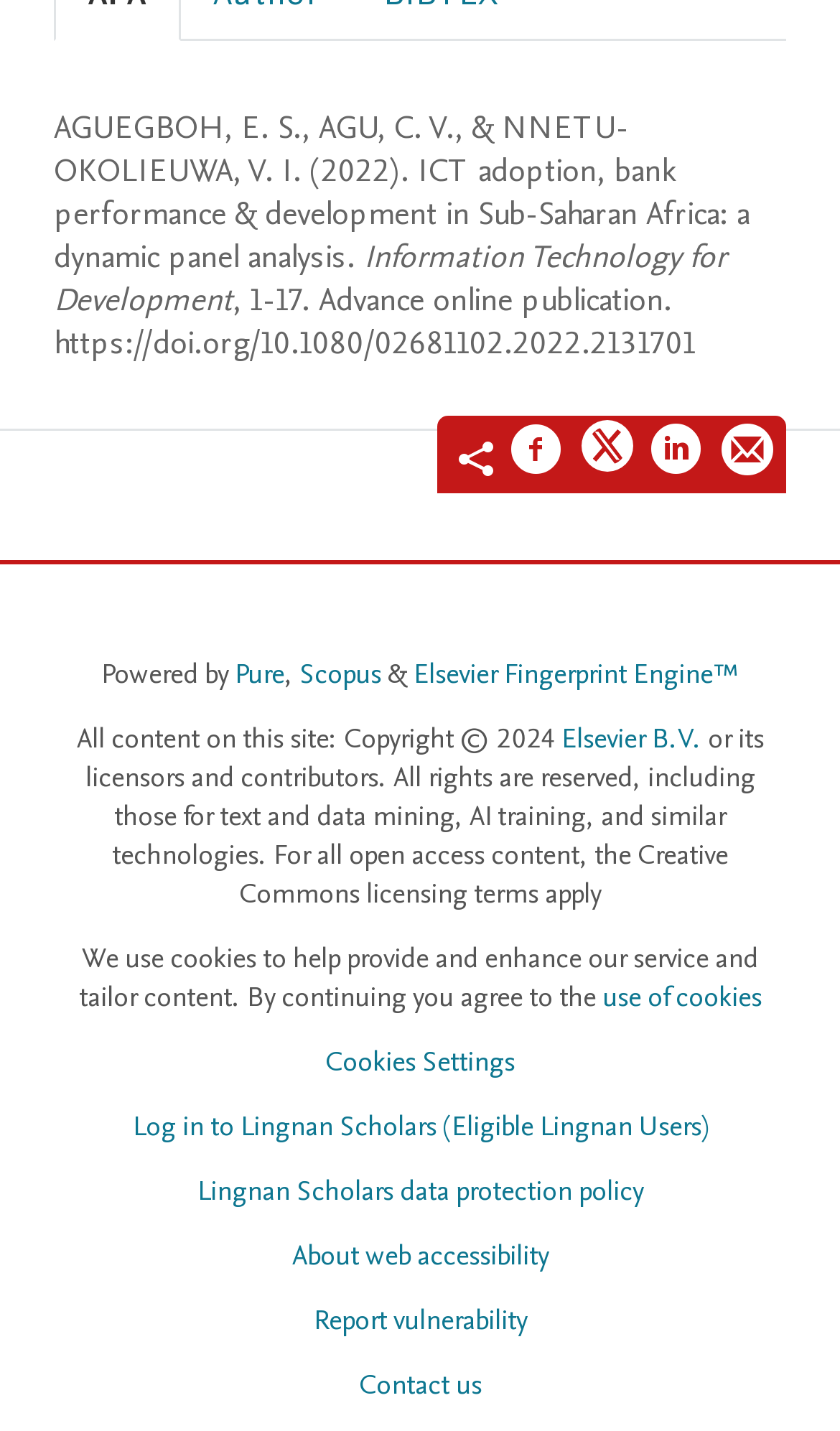Find the bounding box coordinates of the clickable area required to complete the following action: "Share on Twitter".

[0.692, 0.295, 0.754, 0.341]